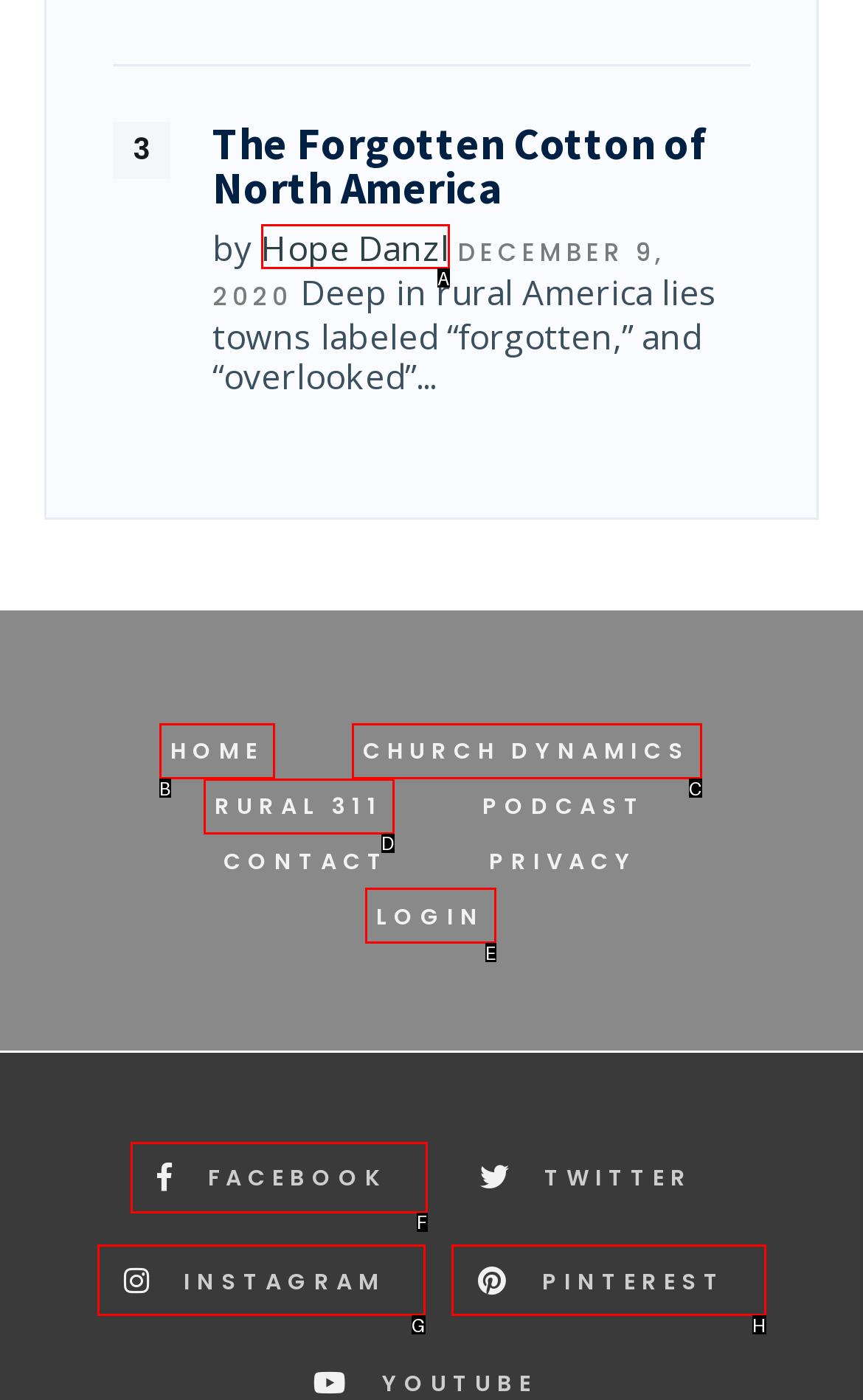Identify the HTML element that matches the description: Instagram. Provide the letter of the correct option from the choices.

G